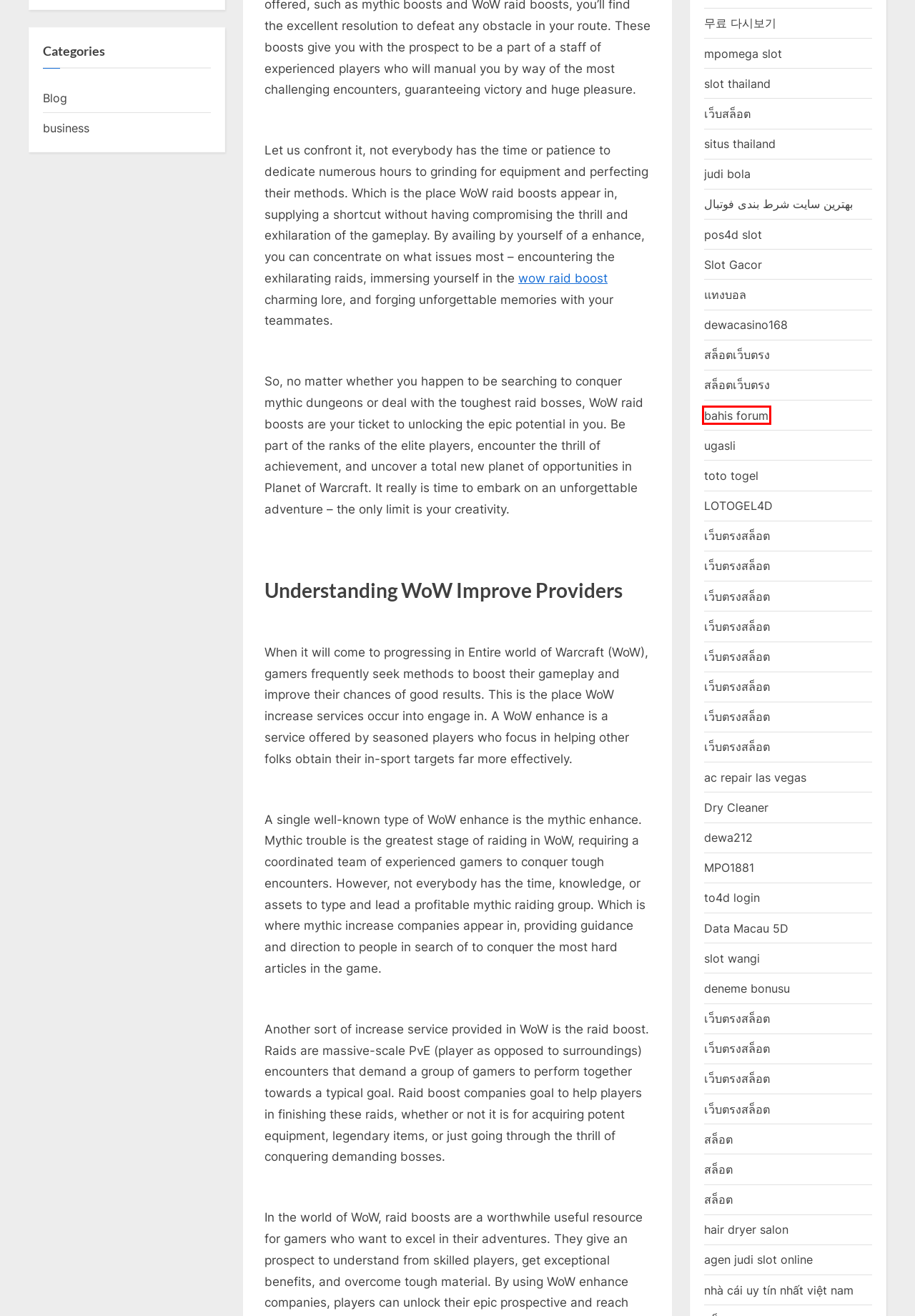You are presented with a screenshot of a webpage with a red bounding box. Select the webpage description that most closely matches the new webpage after clicking the element inside the red bounding box. The options are:
A. SOBAT777 : Situs Slot Gacor Gampang Bocor Dan Terima Deposit 5000 Terpercaya
B. Slot Sakura: Situs Judi Slot Online Dan Slot Server Thailand
C. WoW Boosting Services - Buy Mythic+, Raid & PvP Boosts | Simple-Carry.com – Simple Carry
D. สล็อตเว็บตรง อันดับ 1 PG สล็อตทรูวอเลท SLOT ฝาก-ถอนไม่มีขั้นต่ำ
E. business – susanjohnsonart
F. Forum Bahis - Bahis Forum - Bahis Forumu
G. LOTOGEL4D : Situs Link Resmi Login Game Tebak Angka Daftar Gacor
H. Dry Cleaning and Laundry Made Simple - We Wash 24

F